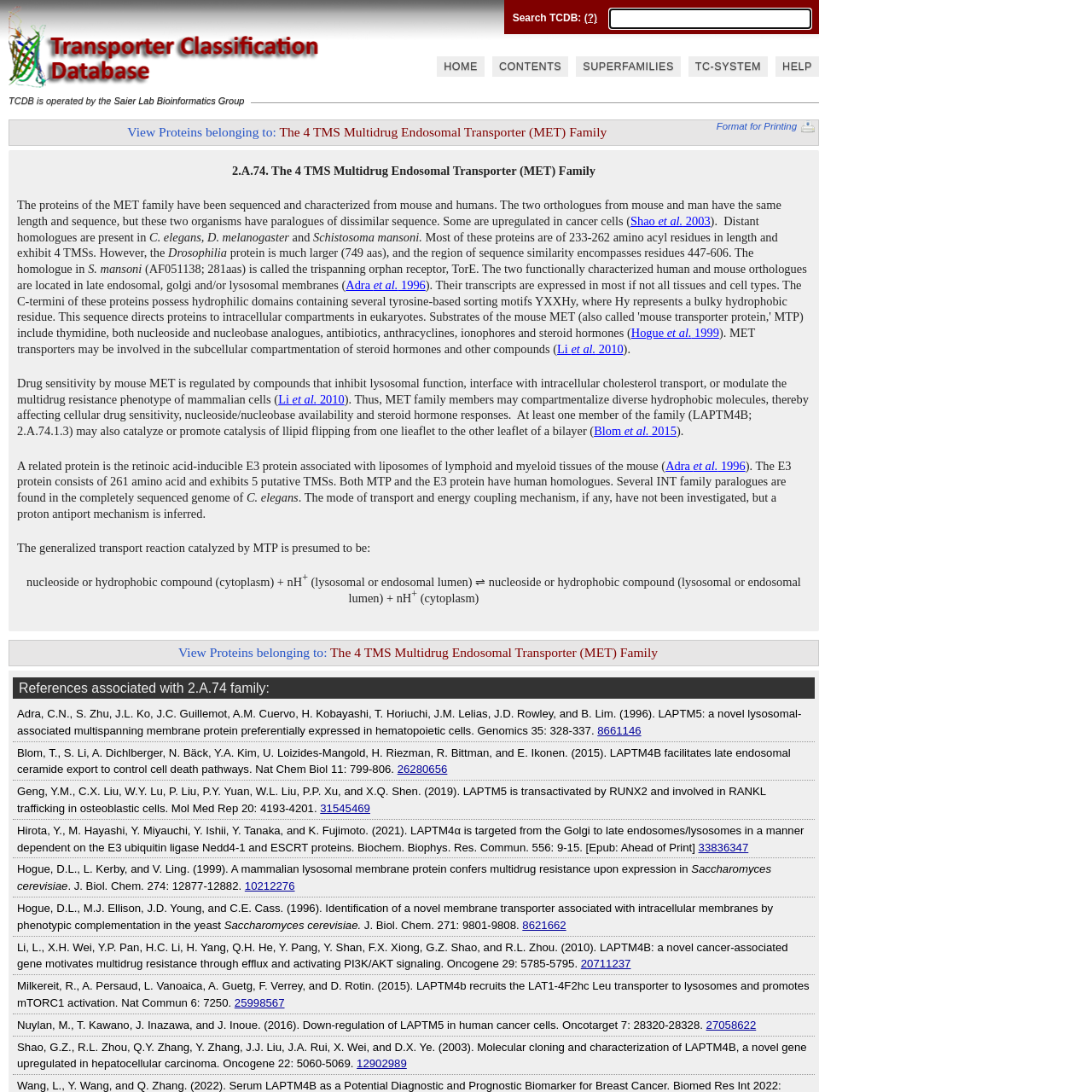Summarize the contents and layout of the webpage in detail.

This webpage is titled "TCDB » SEARCH" and appears to be a database search page for the Transporter Classification Database (TCDB). At the top of the page, there is a search bar with a label "Search TCDB:" and a help link "(?)". Below the search bar, there is a text box where users can input their search queries, accompanied by a prompt "Search with TC ID, UniProt #, PDB ID, etc."

The top navigation menu consists of links to "HOME", "CONTENTS", "SUPERFAMILIES", "TC-SYSTEM", and "HELP". On the right side of the page, there is a section with a logo and a link to "Format for Printing".

The main content of the page is a detailed description of the 4 TMS Multidrug Endosomal Transporter (MET) Family, including its characteristics, functions, and references. The text is divided into several paragraphs, with links to specific references and studies.

There are also several links to related proteins and families, such as the retinoic acid-inducible E3 protein and the INT family. The page includes a section titled "References associated with 2.A.74 family:", which lists several research papers and studies related to the MET family.

At the bottom of the page, there is a copyright notice "© 2005 - 2024" and links to "Saier Lab.", "Contact", "FAQ", and "TCDB.ORG". The page is maintained by the Saier Lab. Group at UCSD in collaboration with other organizations.